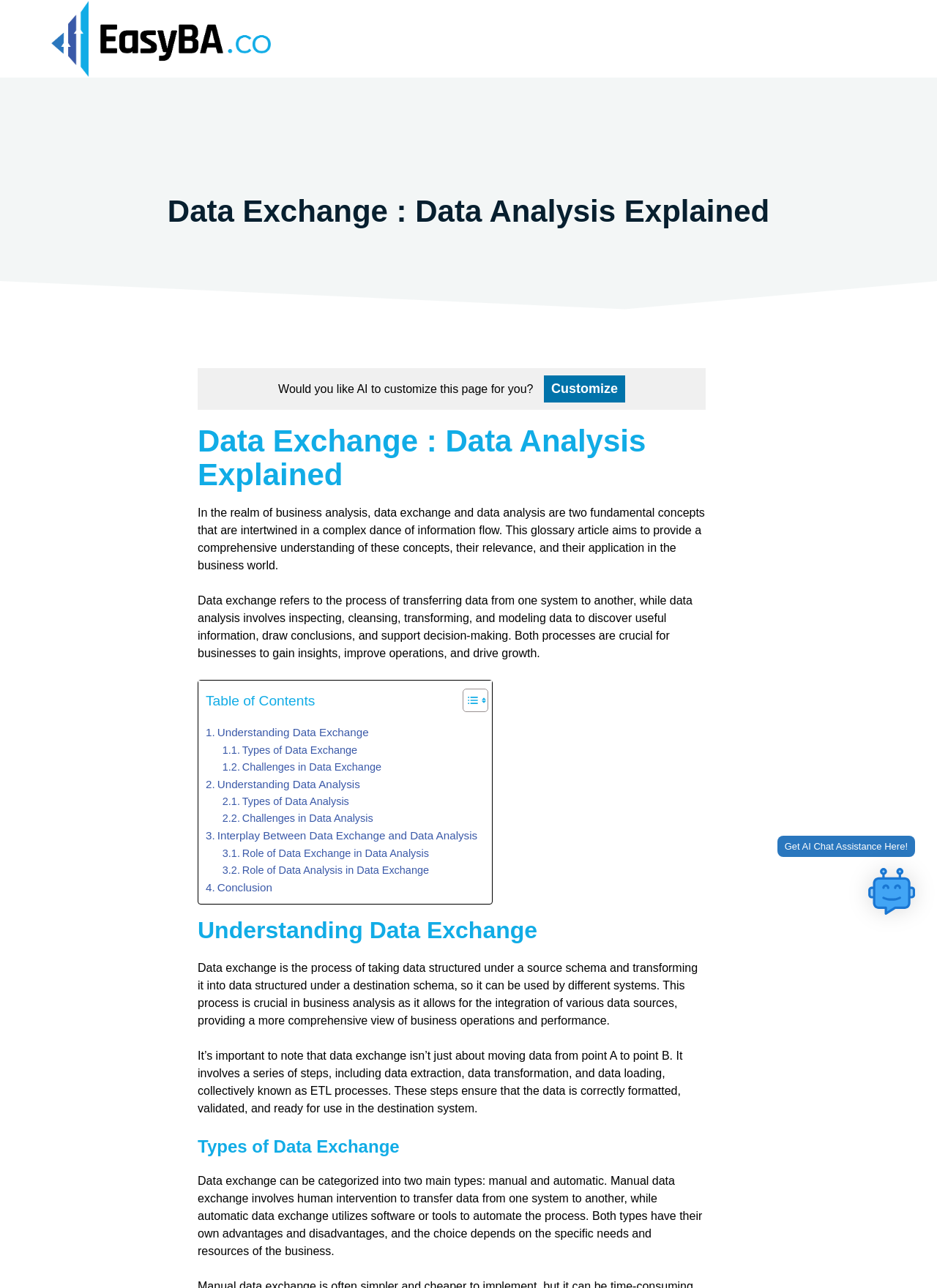For the given element description Toggle, determine the bounding box coordinates of the UI element. The coordinates should follow the format (top-left x, top-left y, bottom-right x, bottom-right y) and be within the range of 0 to 1.

[0.482, 0.534, 0.517, 0.554]